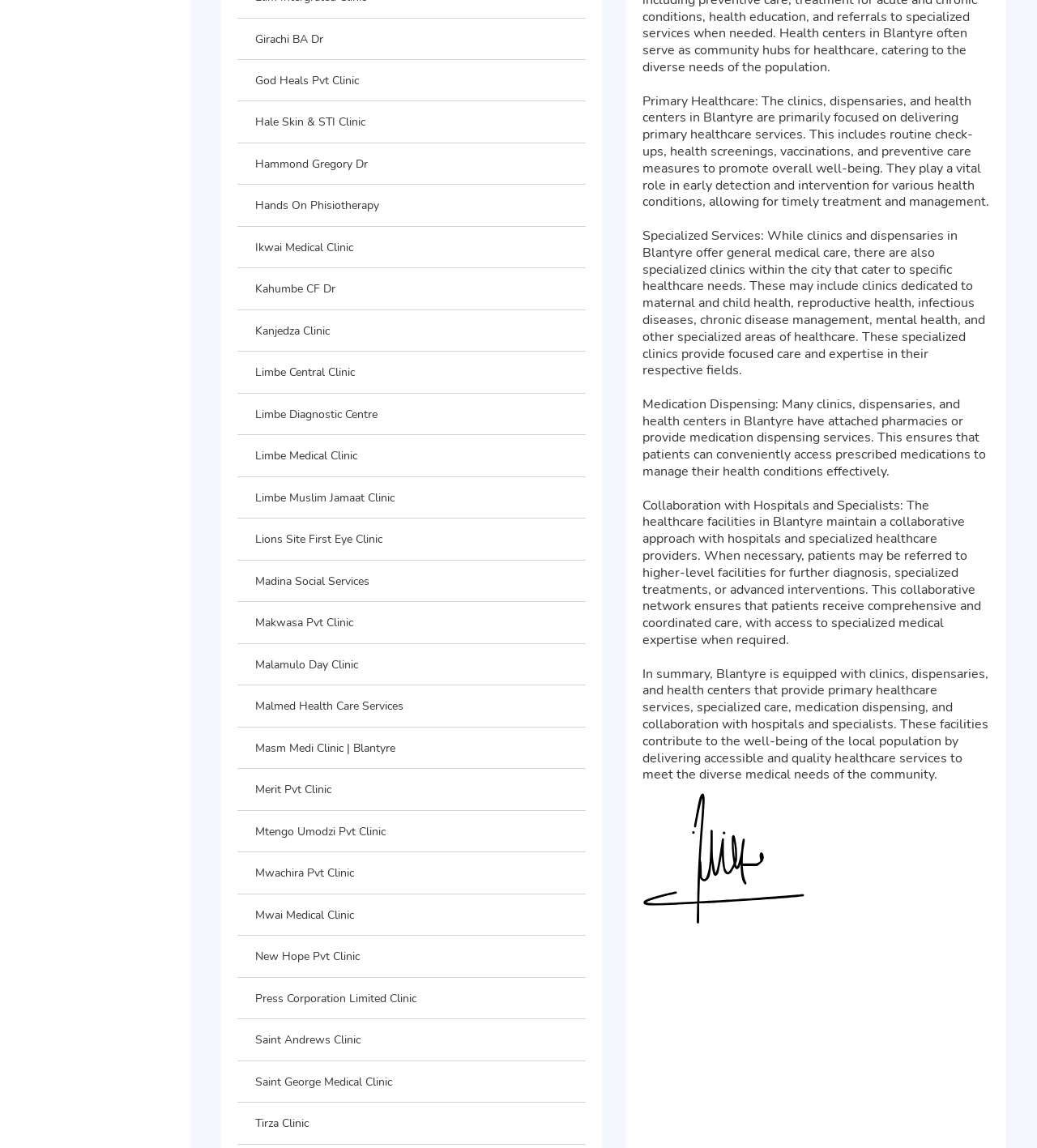What type of information is provided for each clinic?
Please craft a detailed and exhaustive response to the question.

For each clinic, the webpage provides the clinic's name and a link to access more information about the clinic. This information is presented in a grid format, with each row containing a clinic's name and link.